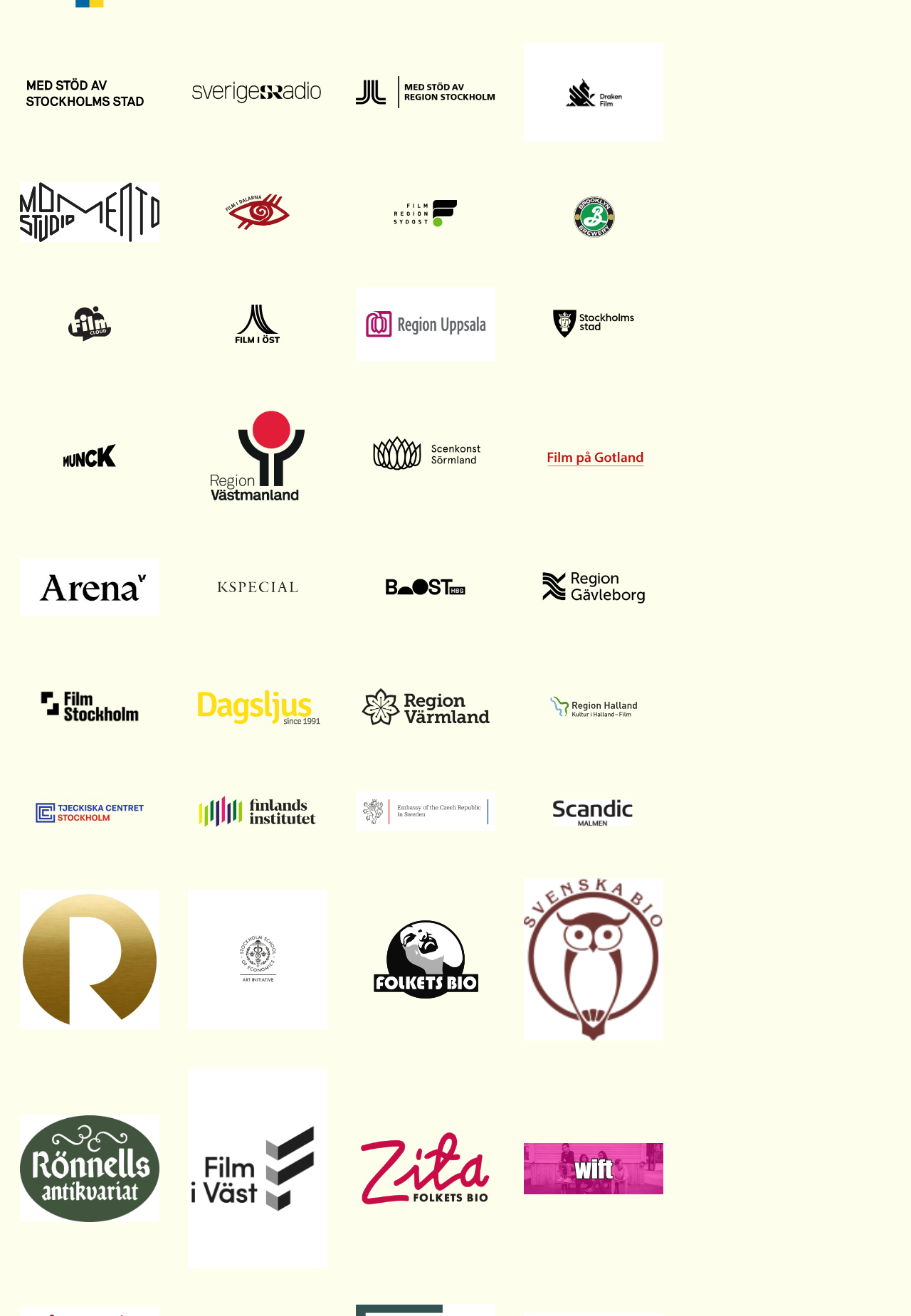Provide the bounding box coordinates in the format (top-left x, top-left y, bottom-right x, bottom-right y). All values are floating point numbers between 0 and 1. Determine the bounding box coordinate of the UI element described as: title="34 School of economics Handelshögskolan"

[0.197, 0.661, 0.369, 0.797]